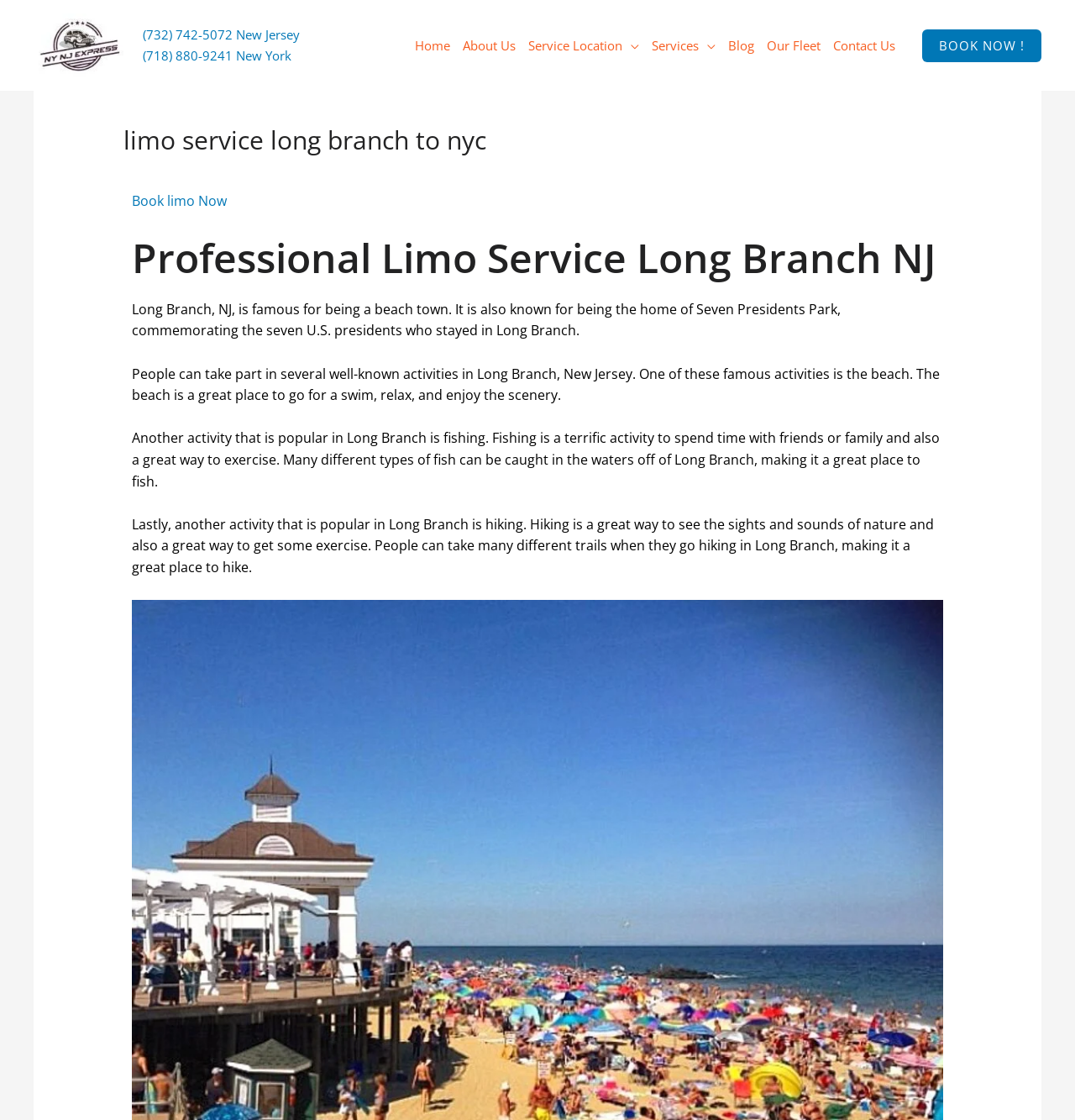Extract the main title from the webpage and generate its text.

limo service long branch to nyc